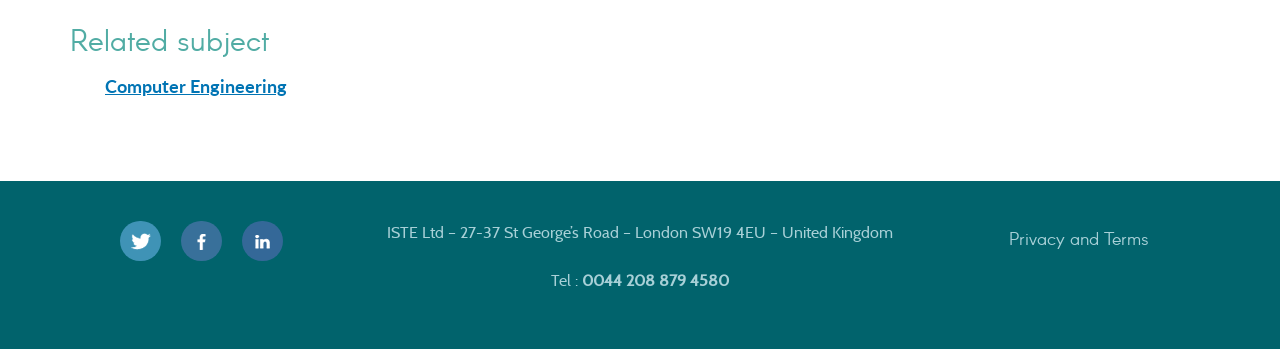Analyze the image and give a detailed response to the question:
What is the link at the bottom right of the webpage?

The link at the bottom right of the webpage can be found by analyzing the bounding box coordinates of the link elements. The link with the text 'Privacy and Terms' has the highest x-coordinate value, indicating that it is located at the bottom right of the webpage.